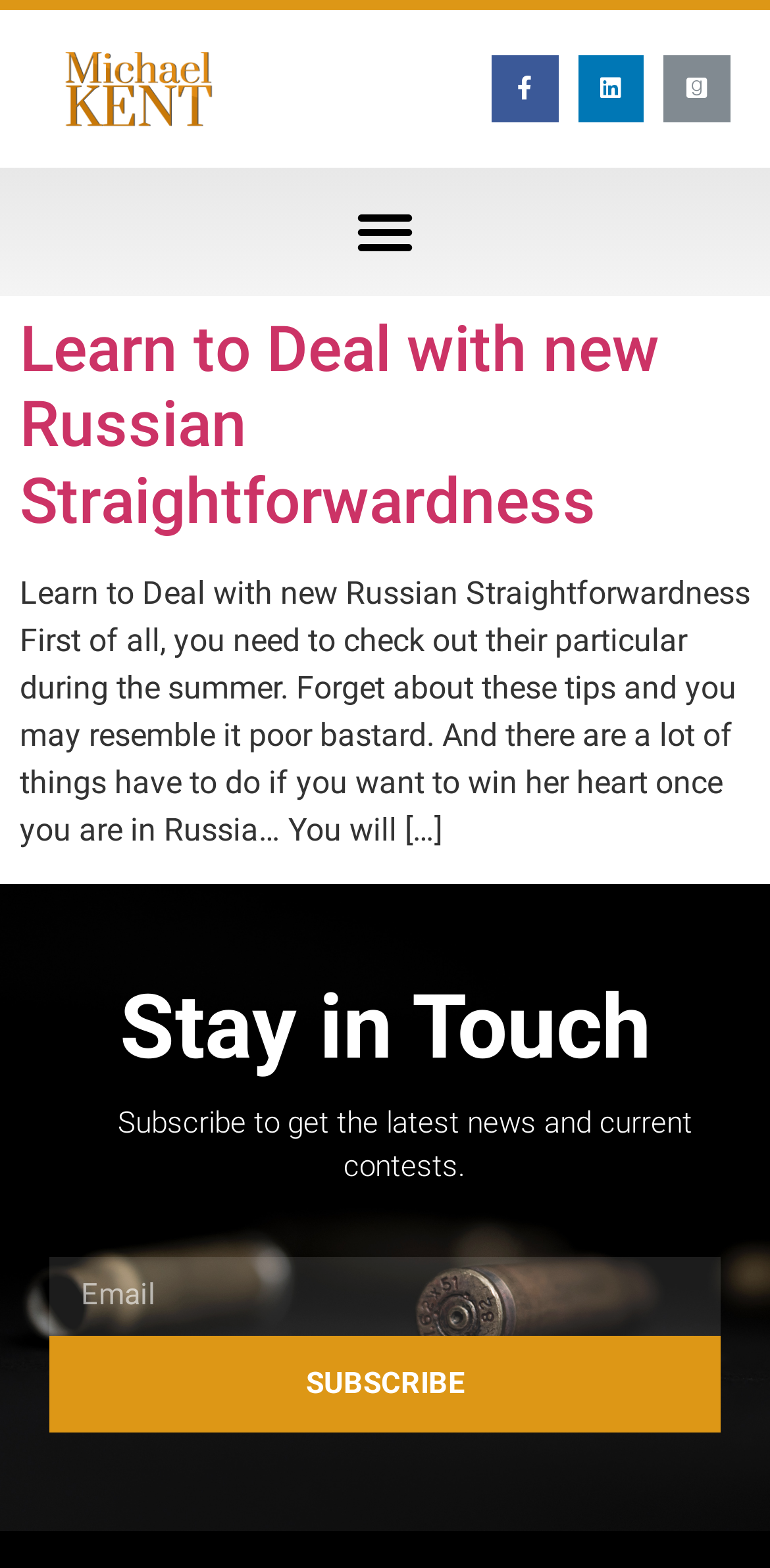Provide the bounding box coordinates of the UI element this sentence describes: "Facebook-f".

[0.639, 0.035, 0.725, 0.078]